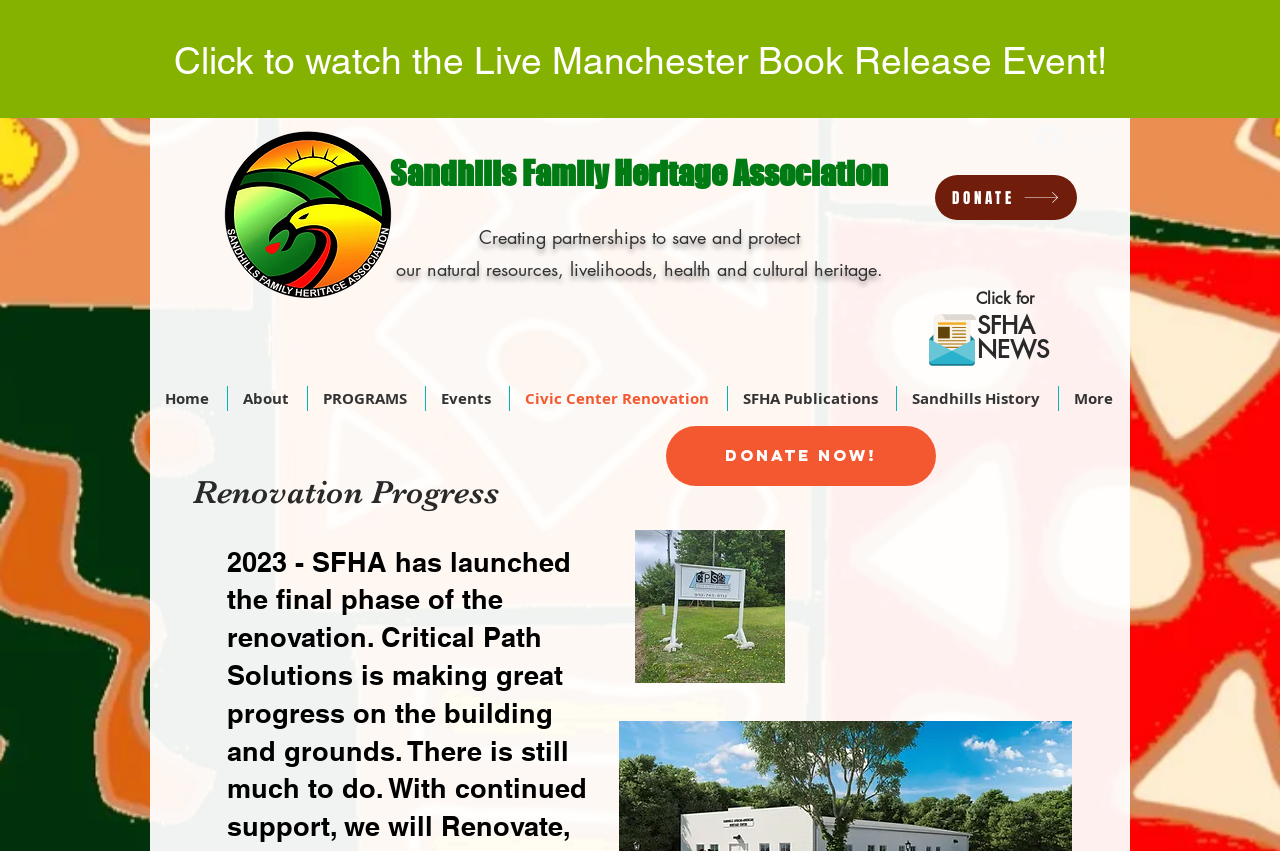Given the webpage screenshot, identify the bounding box of the UI element that matches this description: "Home".

[0.117, 0.454, 0.177, 0.483]